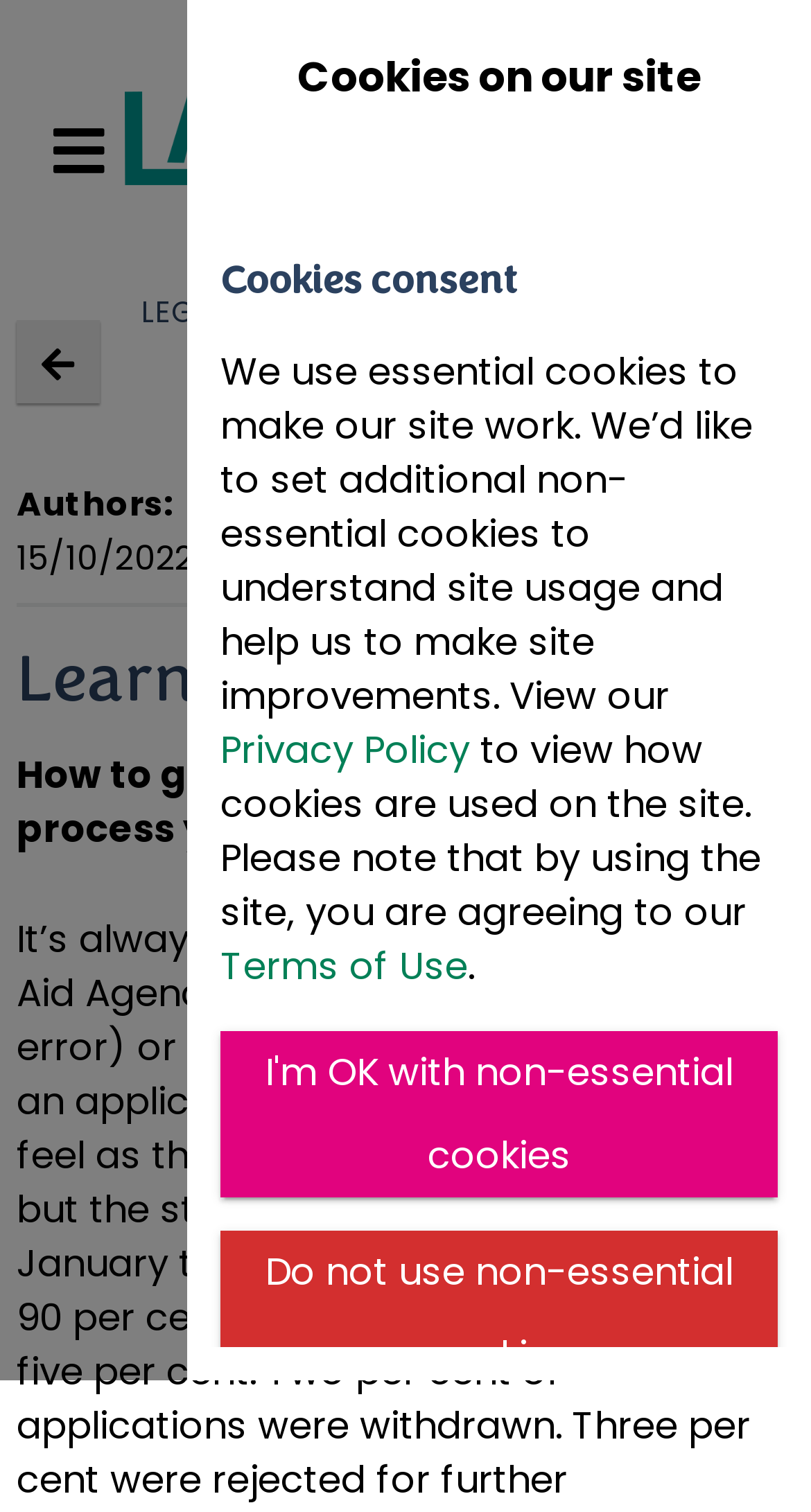Determine the bounding box coordinates of the UI element that matches the following description: "I'm OK with non-essential cookies". The coordinates should be four float numbers between 0 and 1 in the format [left, top, right, bottom].

[0.272, 0.682, 0.959, 0.792]